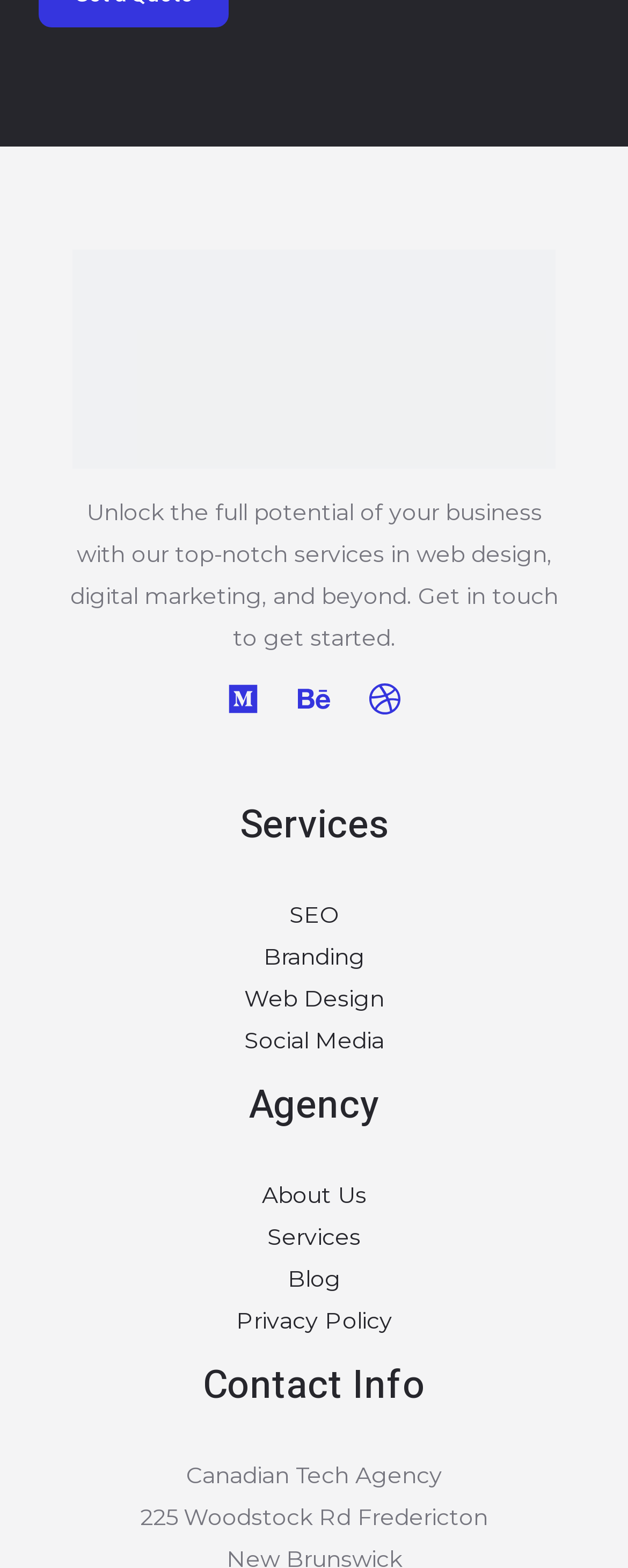Specify the bounding box coordinates of the area to click in order to execute this command: 'explore SEO services'. The coordinates should consist of four float numbers ranging from 0 to 1, and should be formatted as [left, top, right, bottom].

[0.46, 0.574, 0.54, 0.593]